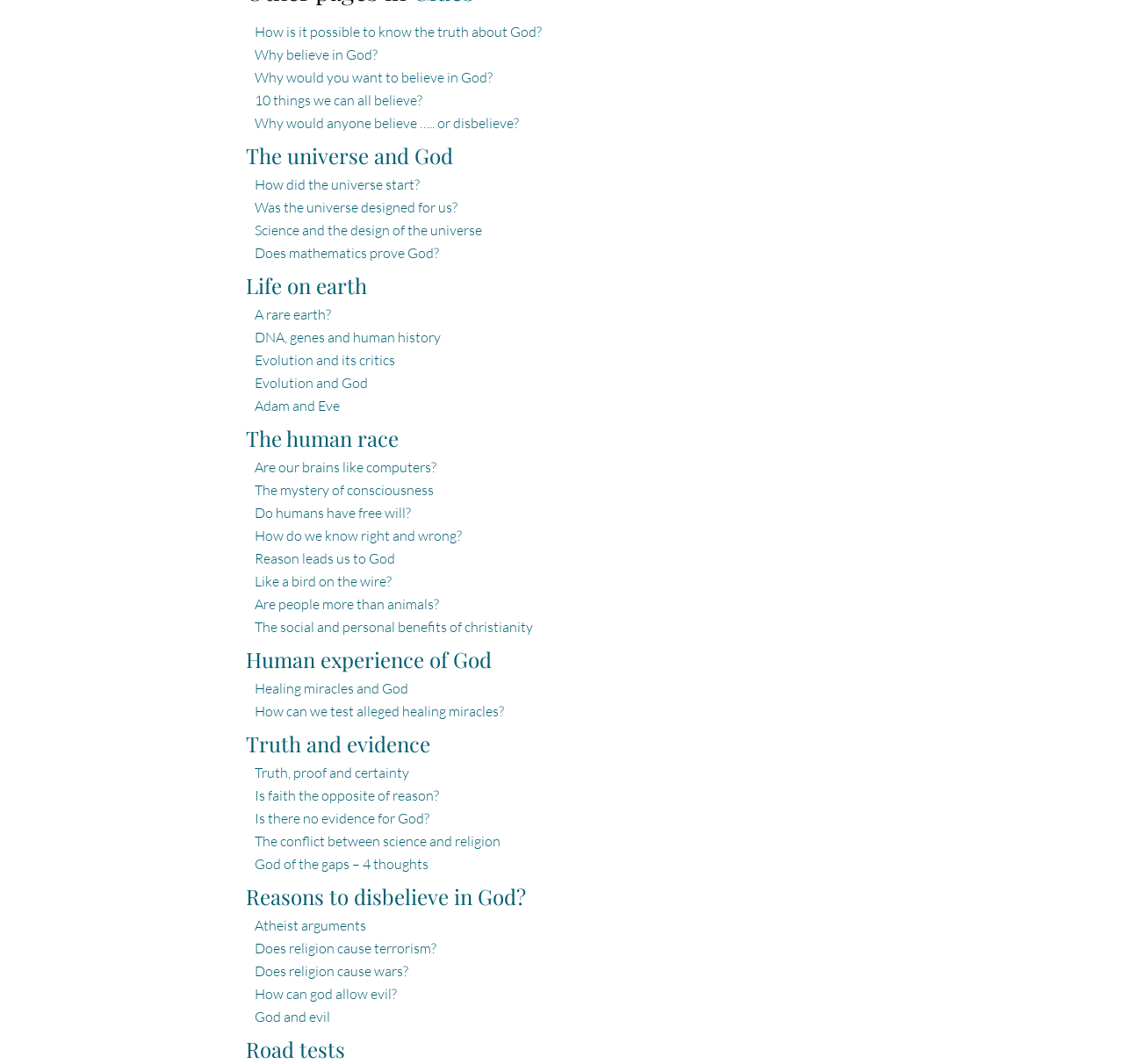Ascertain the bounding box coordinates for the UI element detailed here: "Adam and Eve". The coordinates should be provided as [left, top, right, bottom] with each value being a float between 0 and 1.

[0.227, 0.373, 0.302, 0.39]